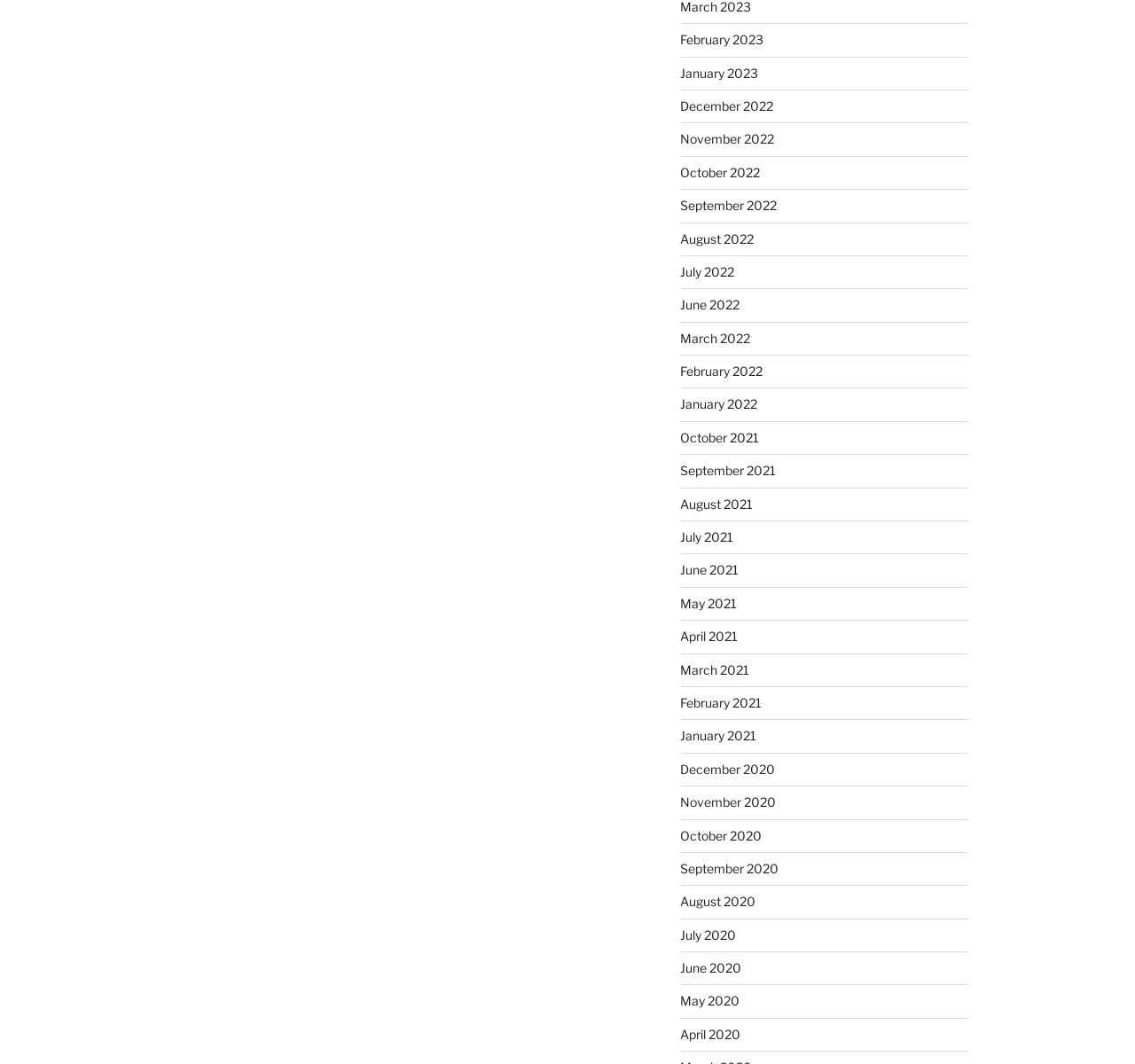Please find the bounding box coordinates for the clickable element needed to perform this instruction: "View January 2022".

[0.599, 0.373, 0.667, 0.387]